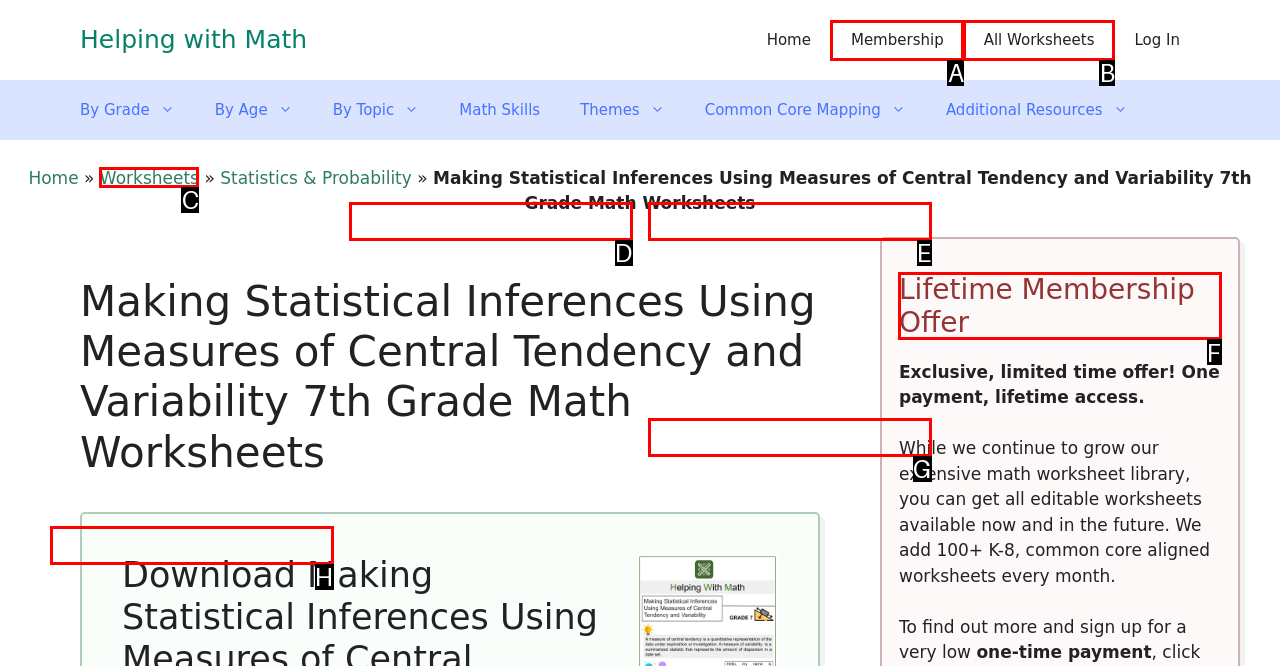Tell me which one HTML element I should click to complete the following instruction: Learn more about the 'Lifetime Membership Offer'
Answer with the option's letter from the given choices directly.

F